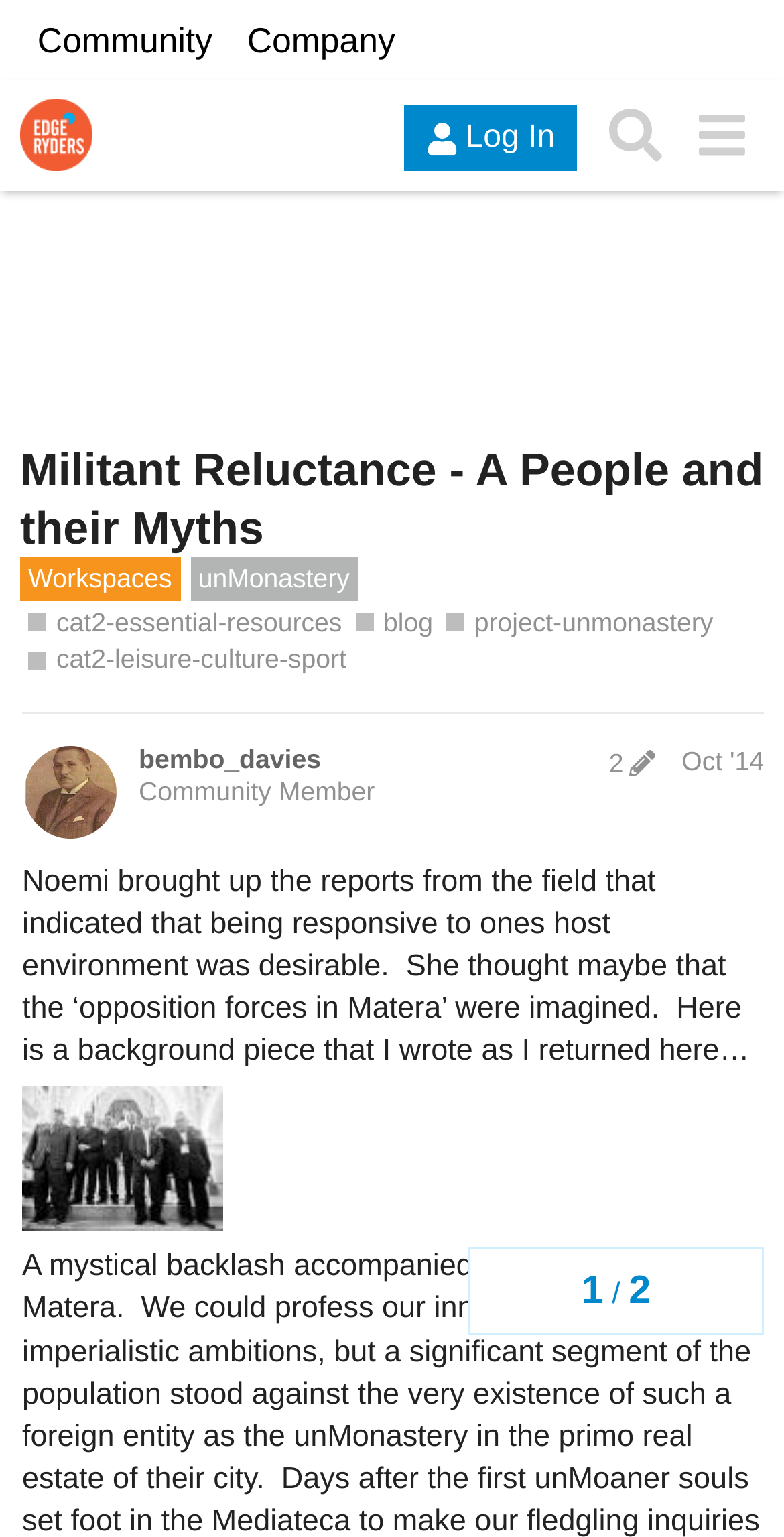Can you find the bounding box coordinates for the element that needs to be clicked to execute this instruction: "Search for something"? The coordinates should be given as four float numbers between 0 and 1, i.e., [left, top, right, bottom].

[0.755, 0.06, 0.865, 0.116]